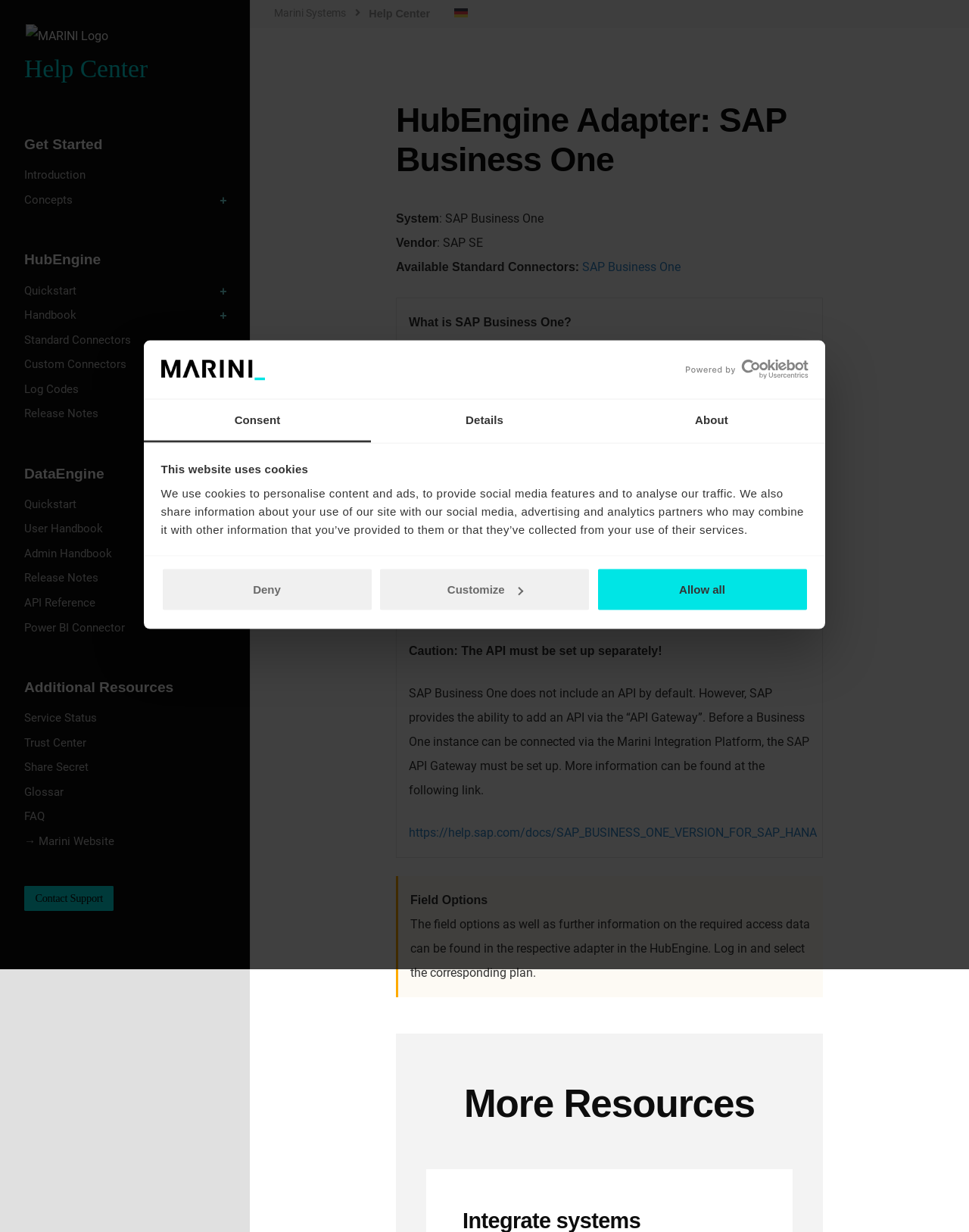Utilize the details in the image to thoroughly answer the following question: What is the 'Help Center' link used for?

The 'Help Center' link is used to access help resources and documentation related to the HubEngine Adapter and SAP Business One integration. It is likely to provide tutorials, guides, and troubleshooting information.